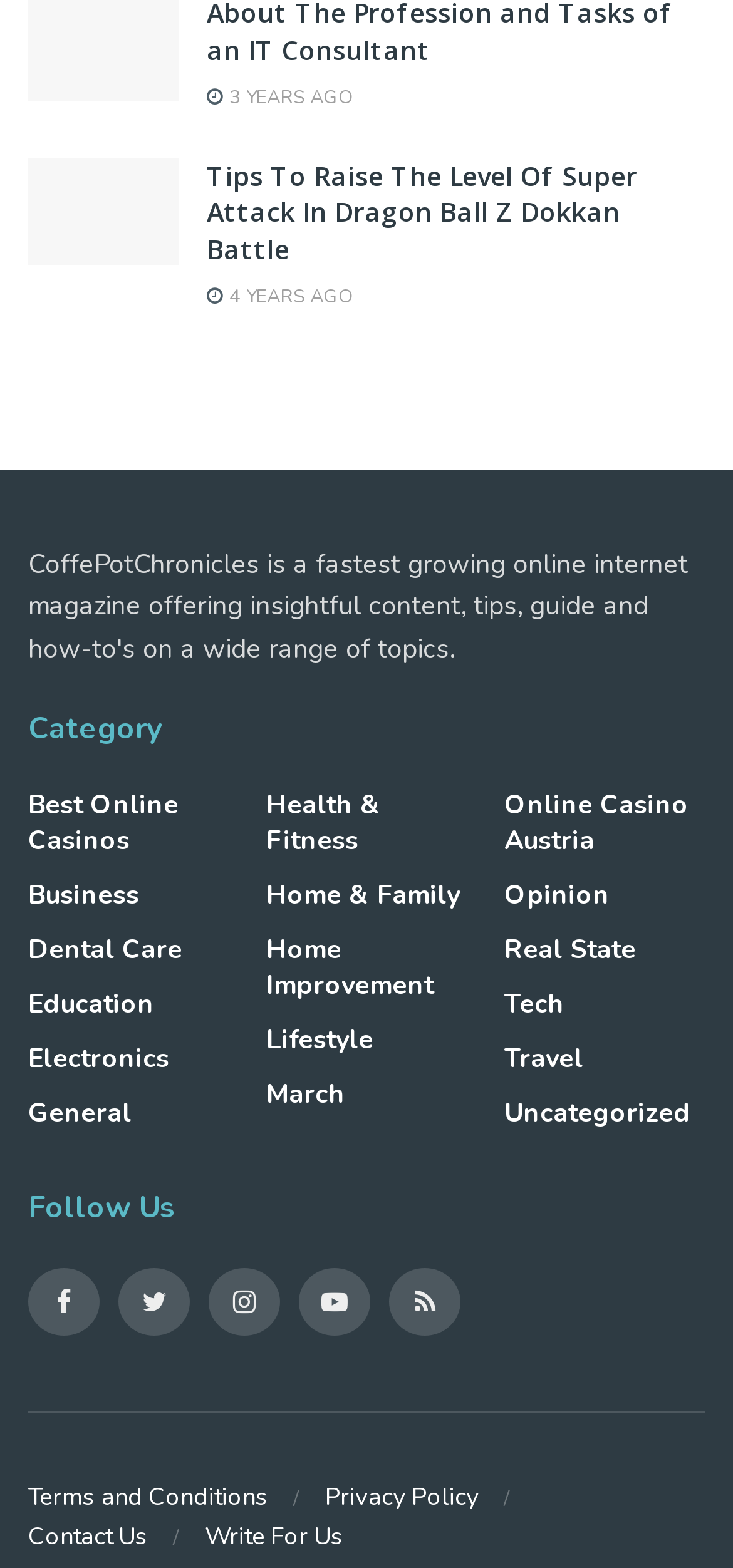Locate the bounding box coordinates of the element that should be clicked to fulfill the instruction: "Visit the category page for Best Online Casinos".

[0.038, 0.502, 0.312, 0.548]